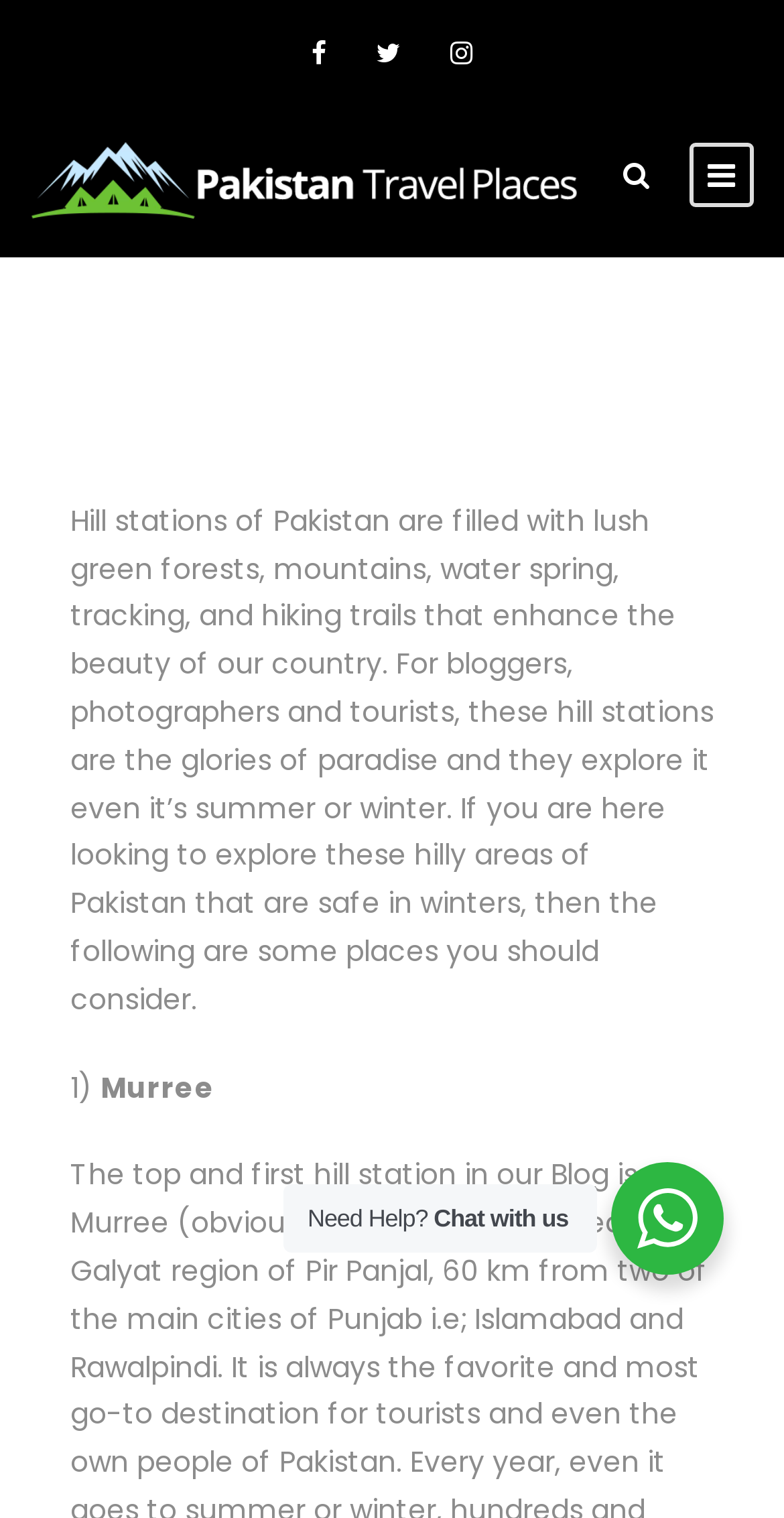Please answer the following question using a single word or phrase: 
How many social media links are present in the top-right corner?

3